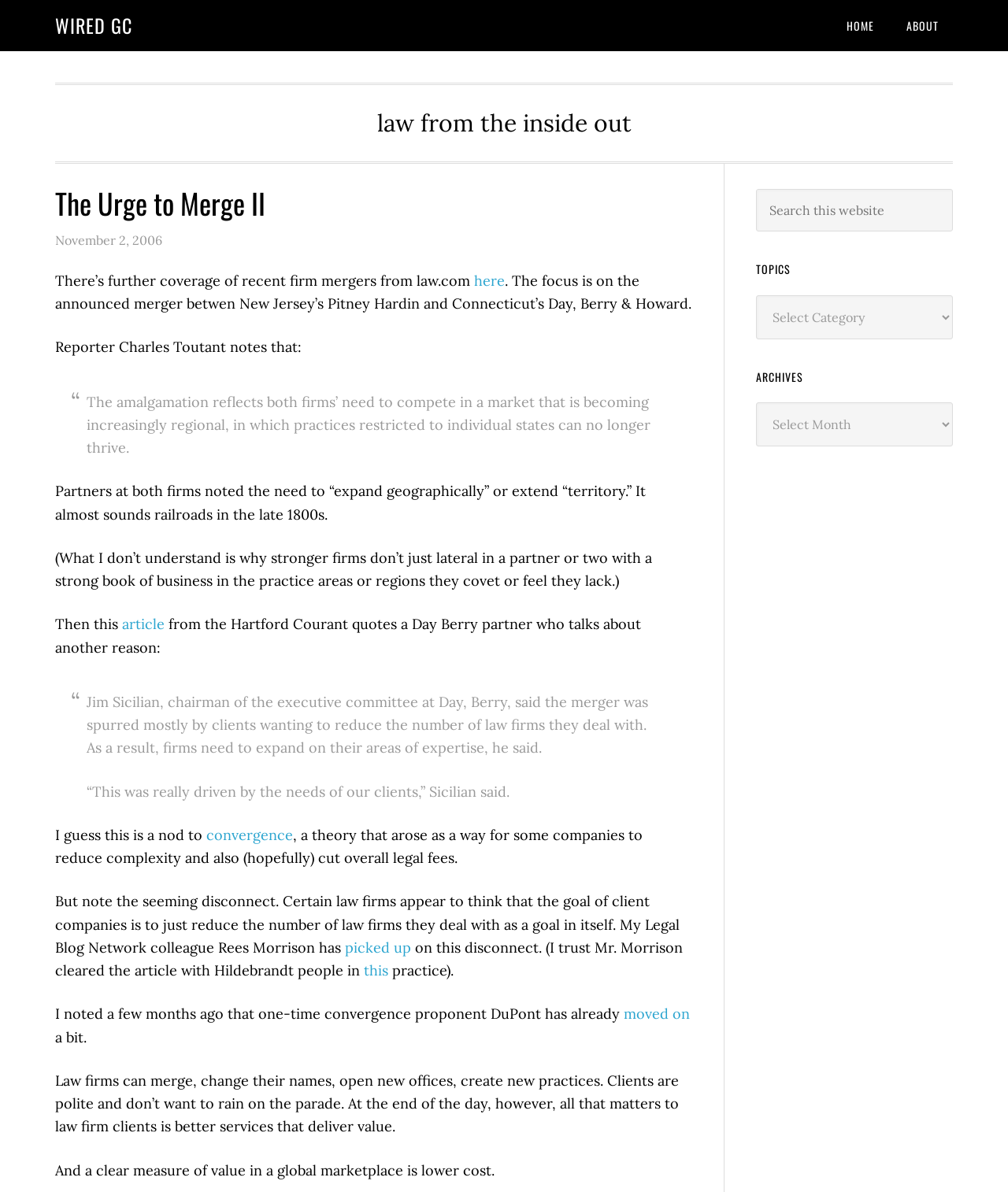What is the date of the article? Based on the screenshot, please respond with a single word or phrase.

November 2, 2006